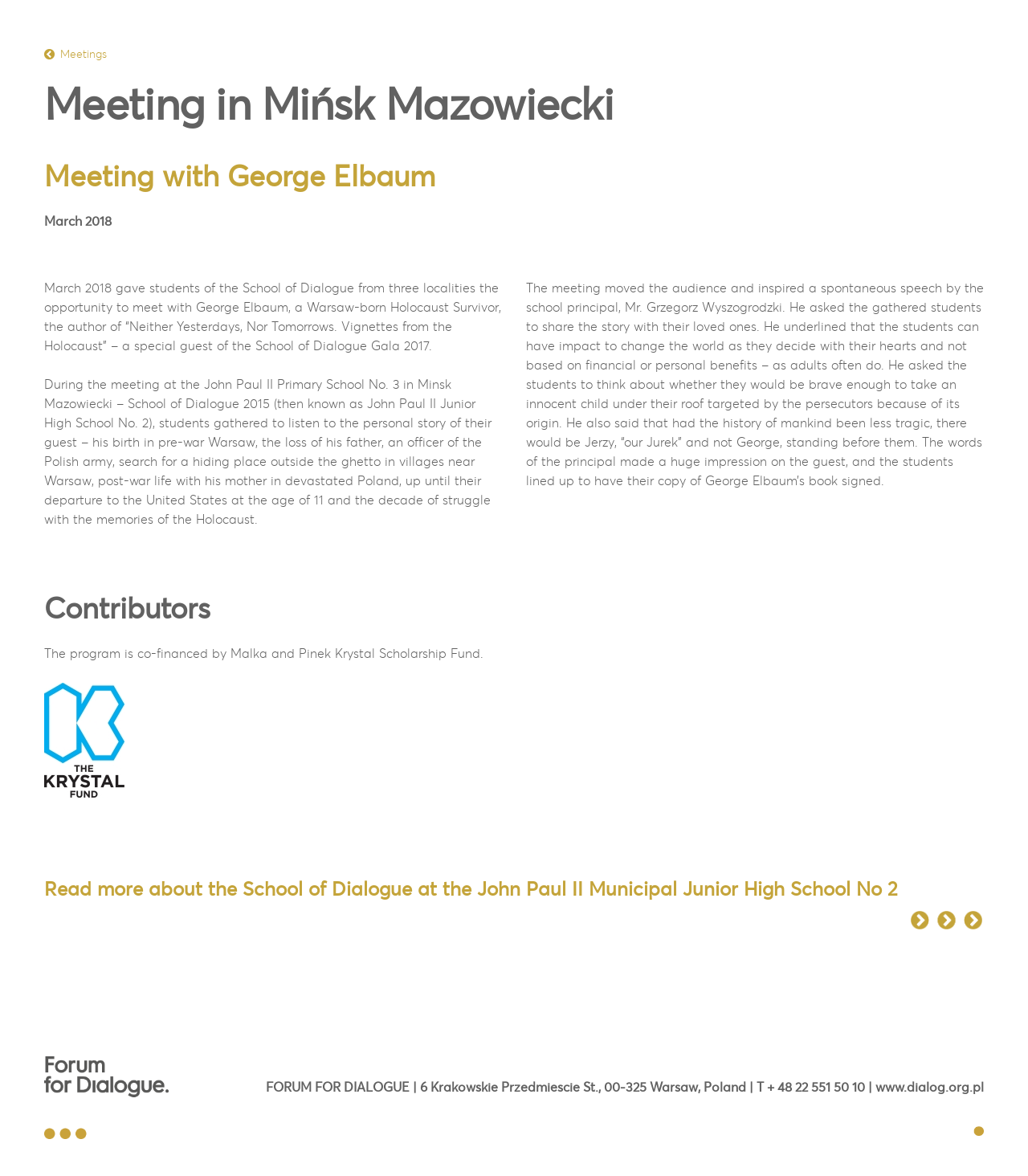Examine the image and give a thorough answer to the following question:
What is the name of the organization that co-finances the program?

The answer can be found in the StaticText element with the text 'The program is co-financed by Malka and Pinek Krystal Scholarship Fund.'. This text mentions the name of the organization that co-finances the program.